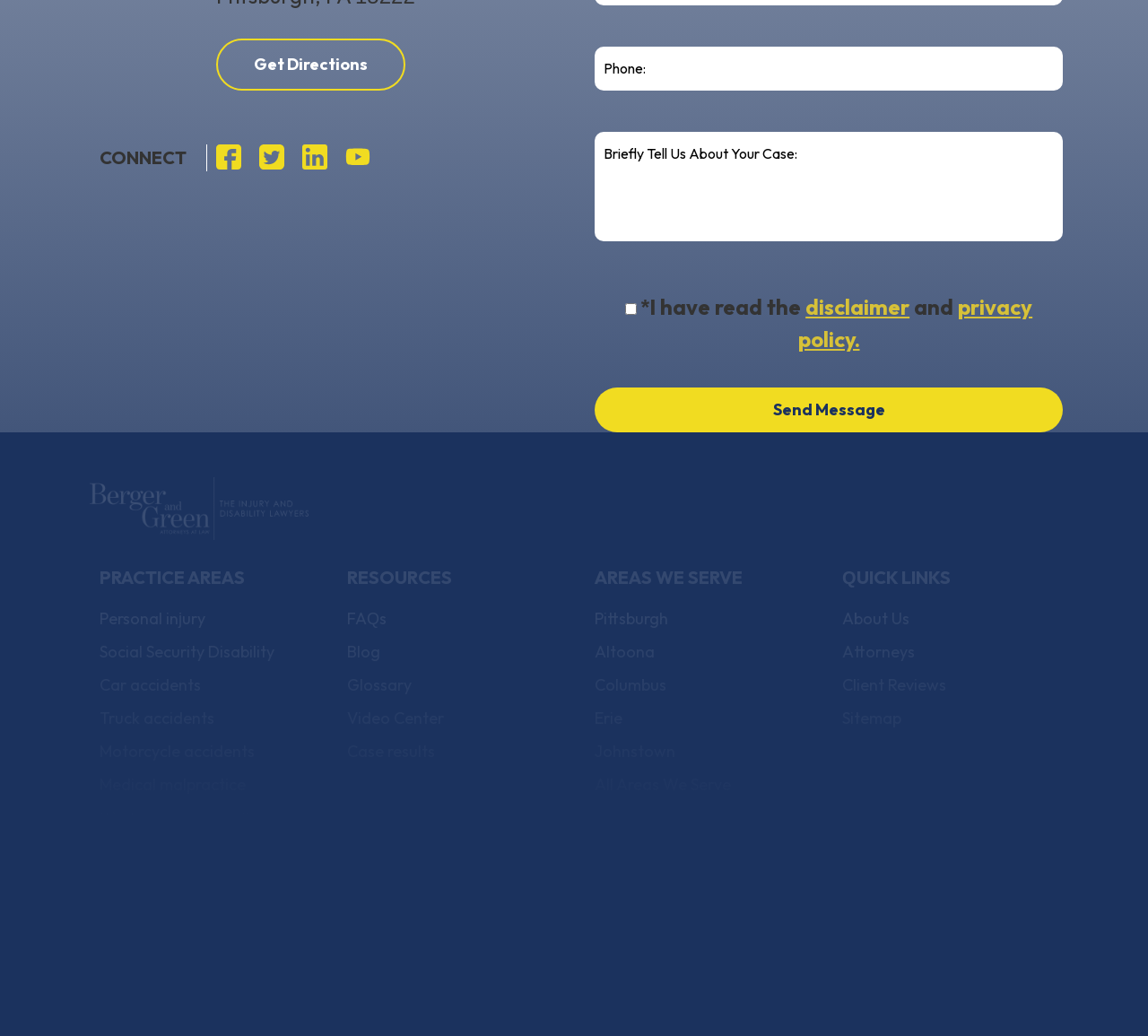Determine the bounding box coordinates of the clickable region to execute the instruction: "View the 'Related products'". The coordinates should be four float numbers between 0 and 1, denoted as [left, top, right, bottom].

None